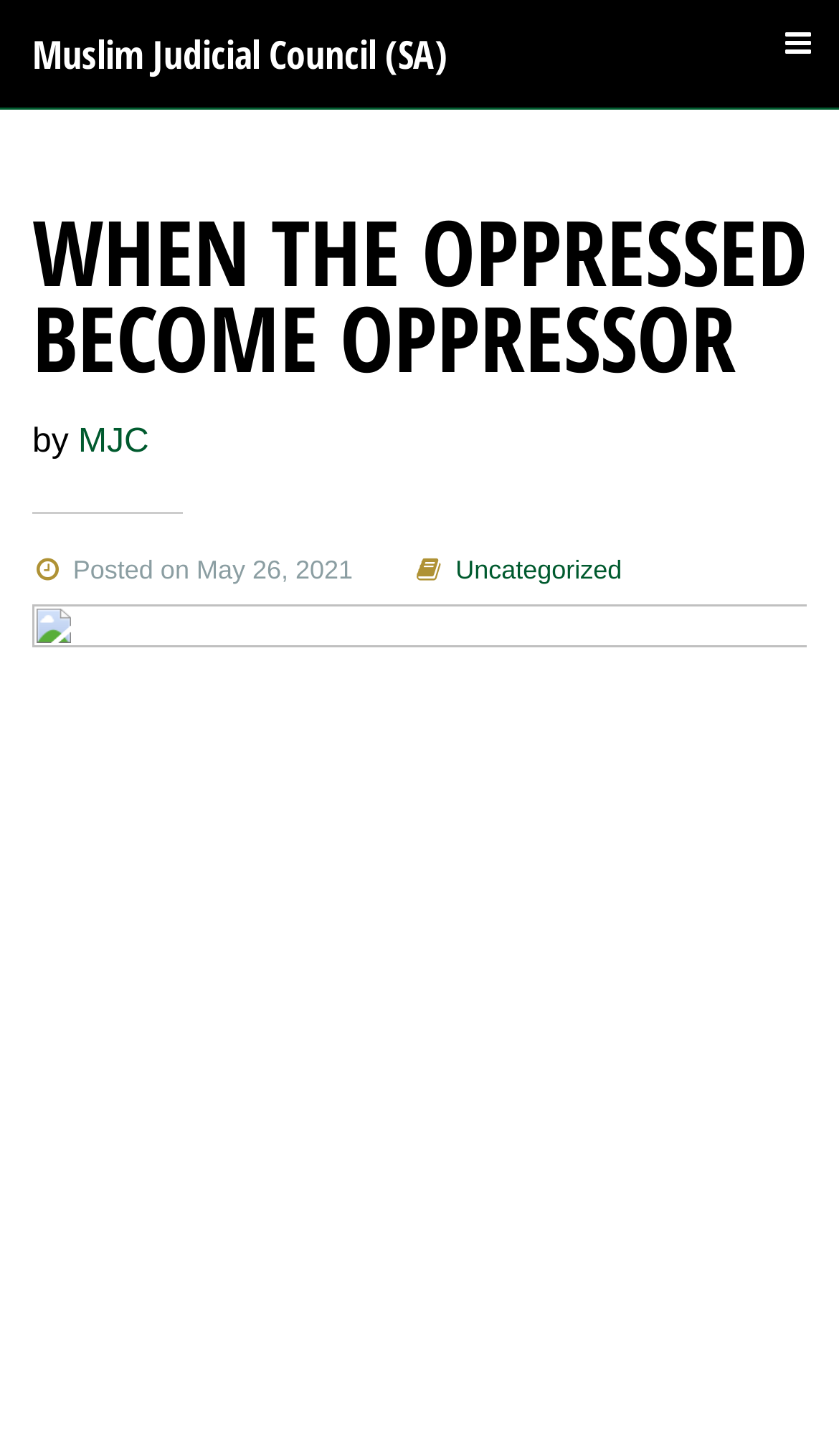What is the title of the article?
Give a detailed explanation using the information visible in the image.

I found the title of the article by looking at the heading element with the text 'WHEN THE OPPRESSED BECOME OPPRESSOR' which is located at the top of the page.